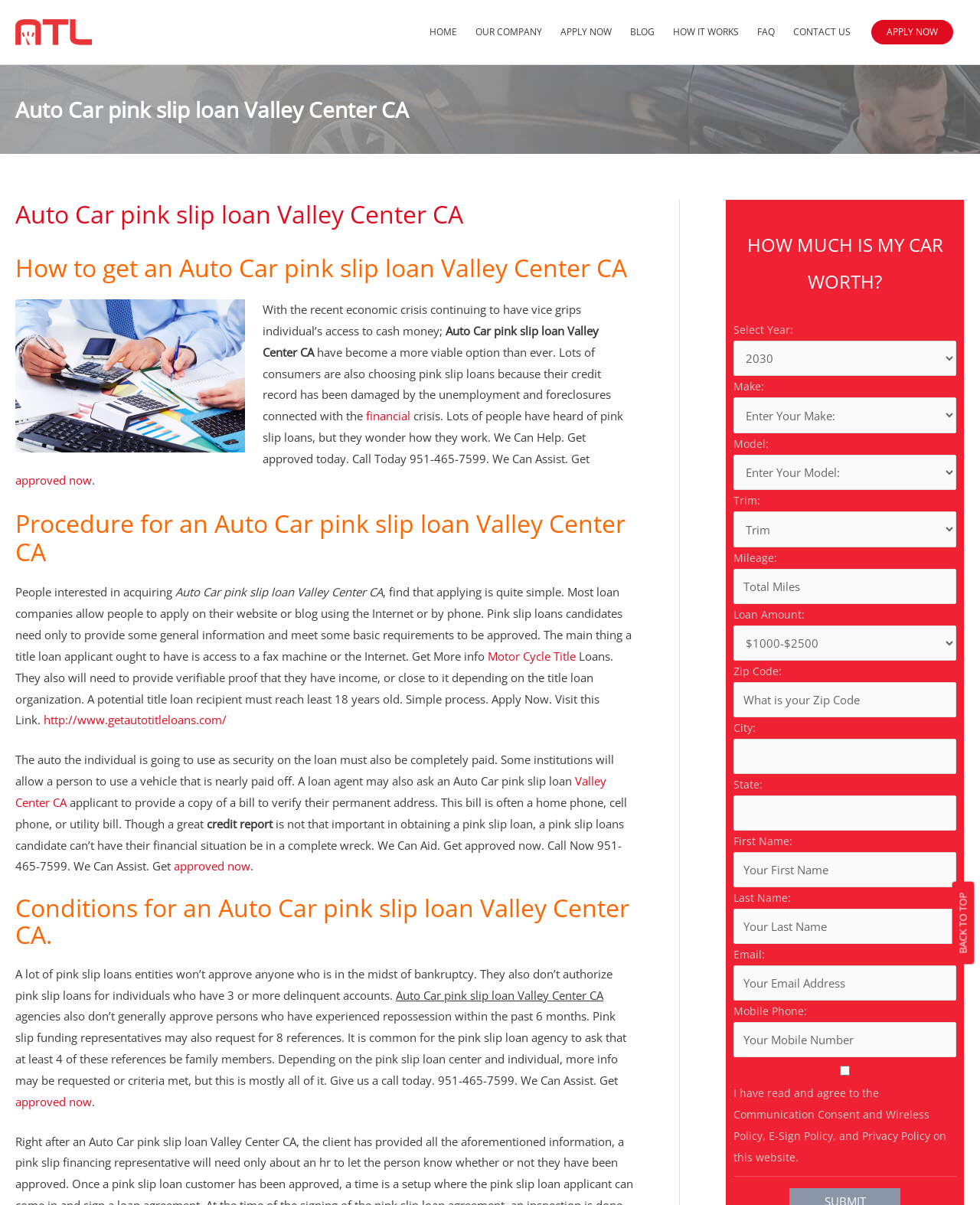Locate the headline of the webpage and generate its content.

Auto Car pink slip loan Valley Center CA